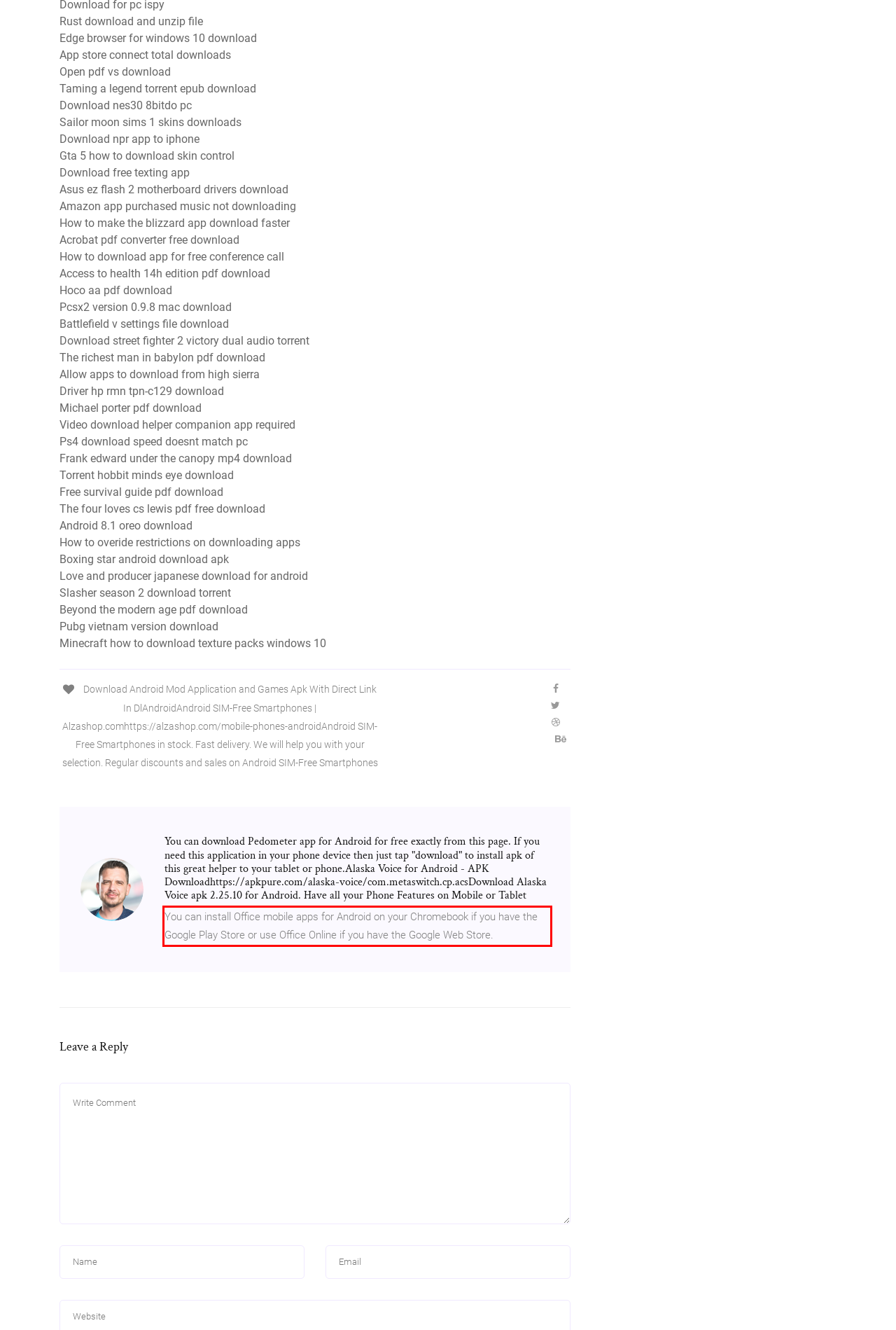Within the screenshot of a webpage, identify the red bounding box and perform OCR to capture the text content it contains.

You can install Office mobile apps for Android on your Chromebook if you have the Google Play Store or use Office Online if you have the Google Web Store.